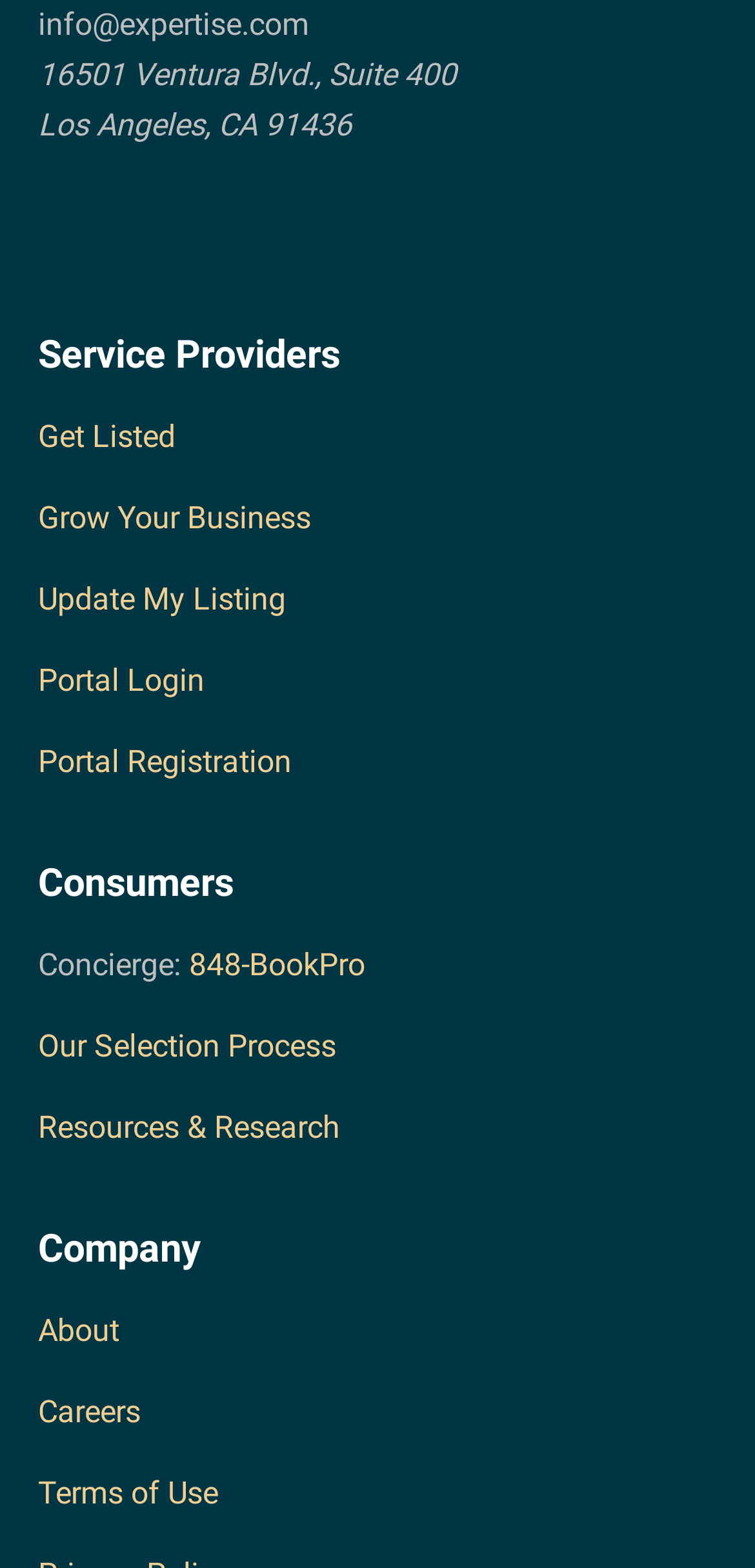Provide your answer in one word or a succinct phrase for the question: 
What is the phone number for Concierge?

848-BookPro